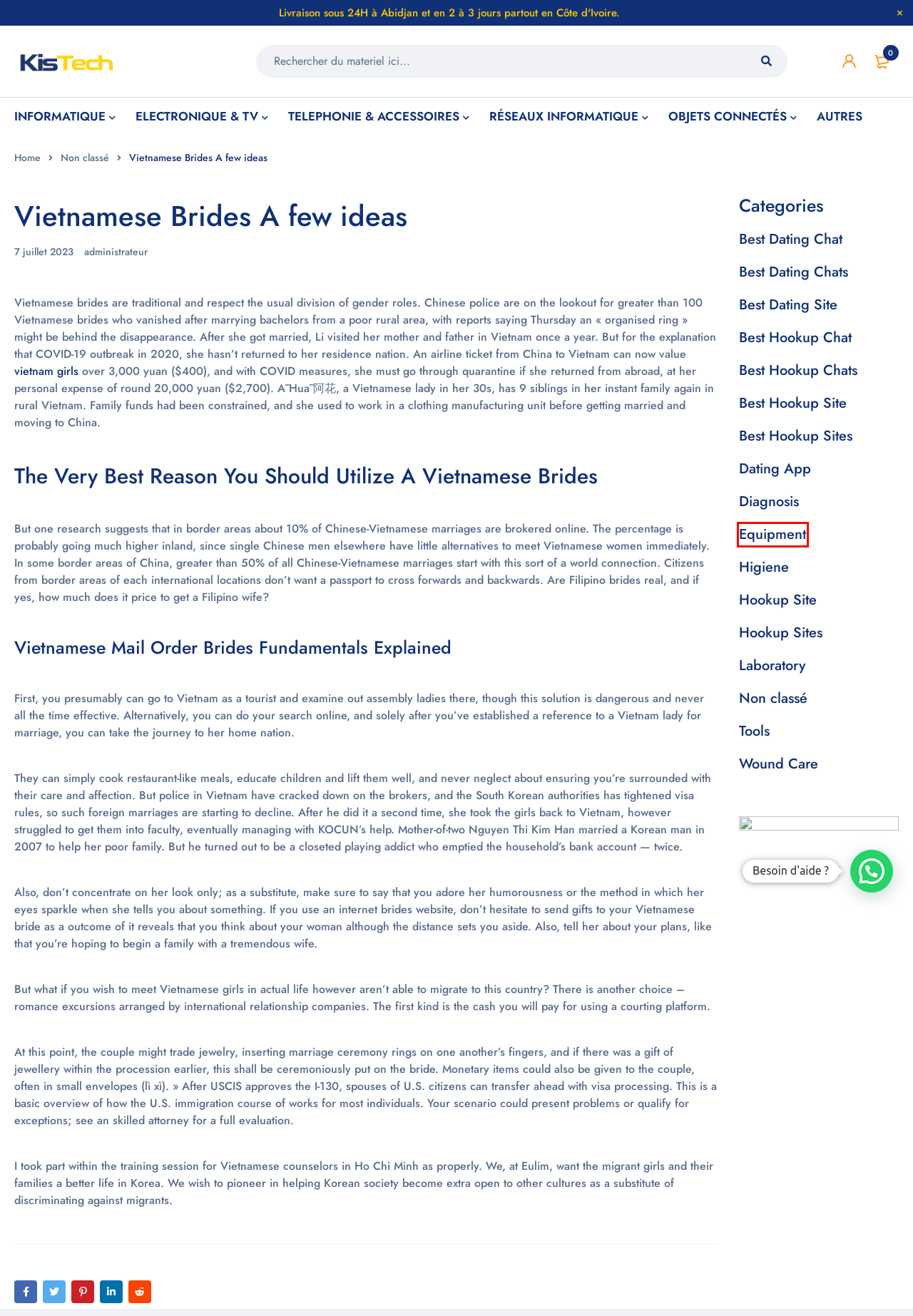Examine the screenshot of a webpage featuring a red bounding box and identify the best matching webpage description for the new page that results from clicking the element within the box. Here are the options:
A. Archives des Best Dating Chats - Kistech
B. Archives des Best Dating Chat - Kistech
C. administrateur, auteur/autrice sur Kistech
D. Archives des INFORMATIQUE - Kistech
E. Archives des Diagnosis - Kistech
F. Archives des Laboratory - Kistech
G. Archives des Equipment - Kistech
H. Archives des Best Hookup Chats - Kistech

G